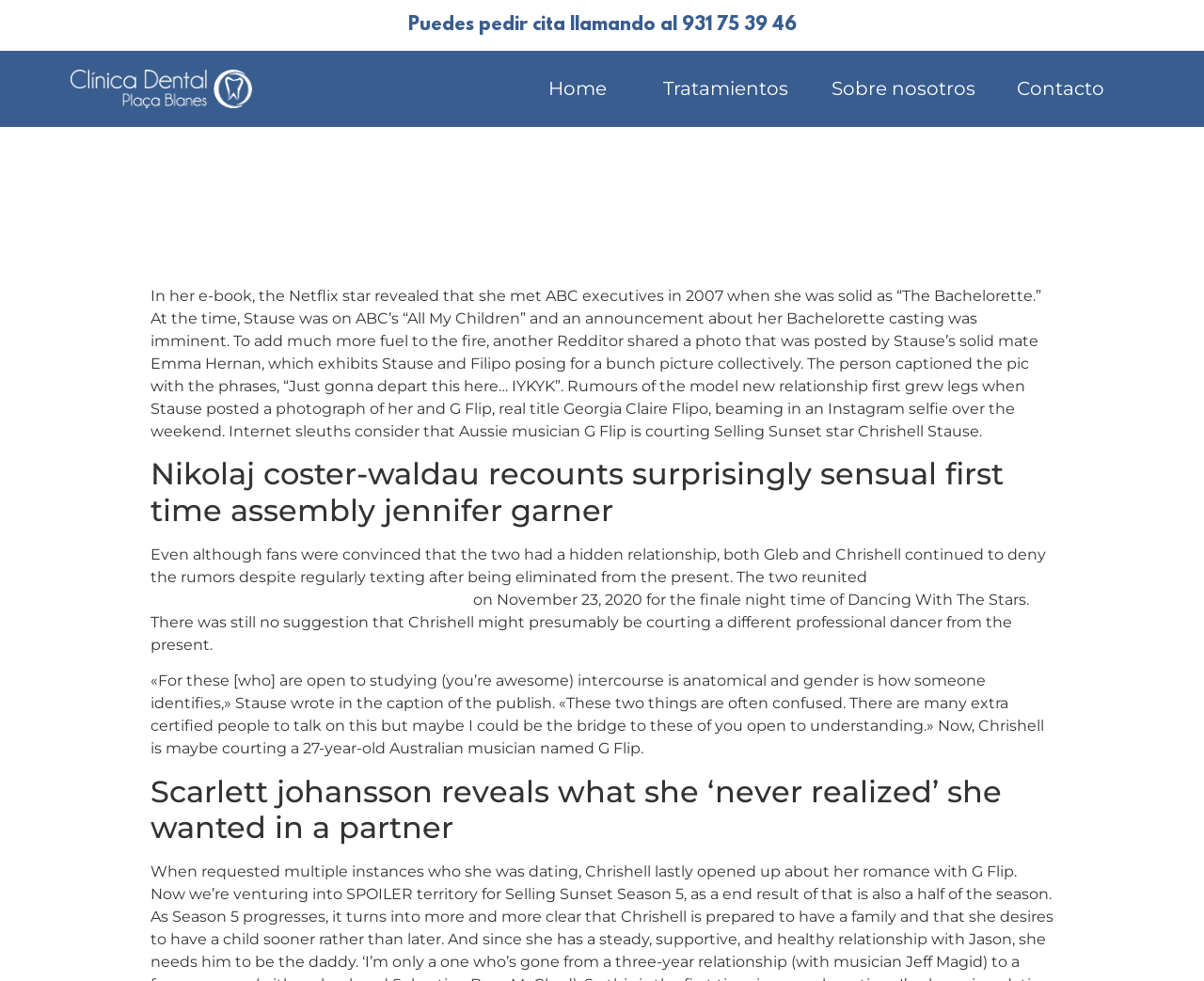Based on the element description Contacto, identify the bounding box of the UI element in the given webpage screenshot. The coordinates should be in the format (top-left x, top-left y, bottom-right x, bottom-right y) and must be between 0 and 1.

[0.844, 0.079, 0.917, 0.102]